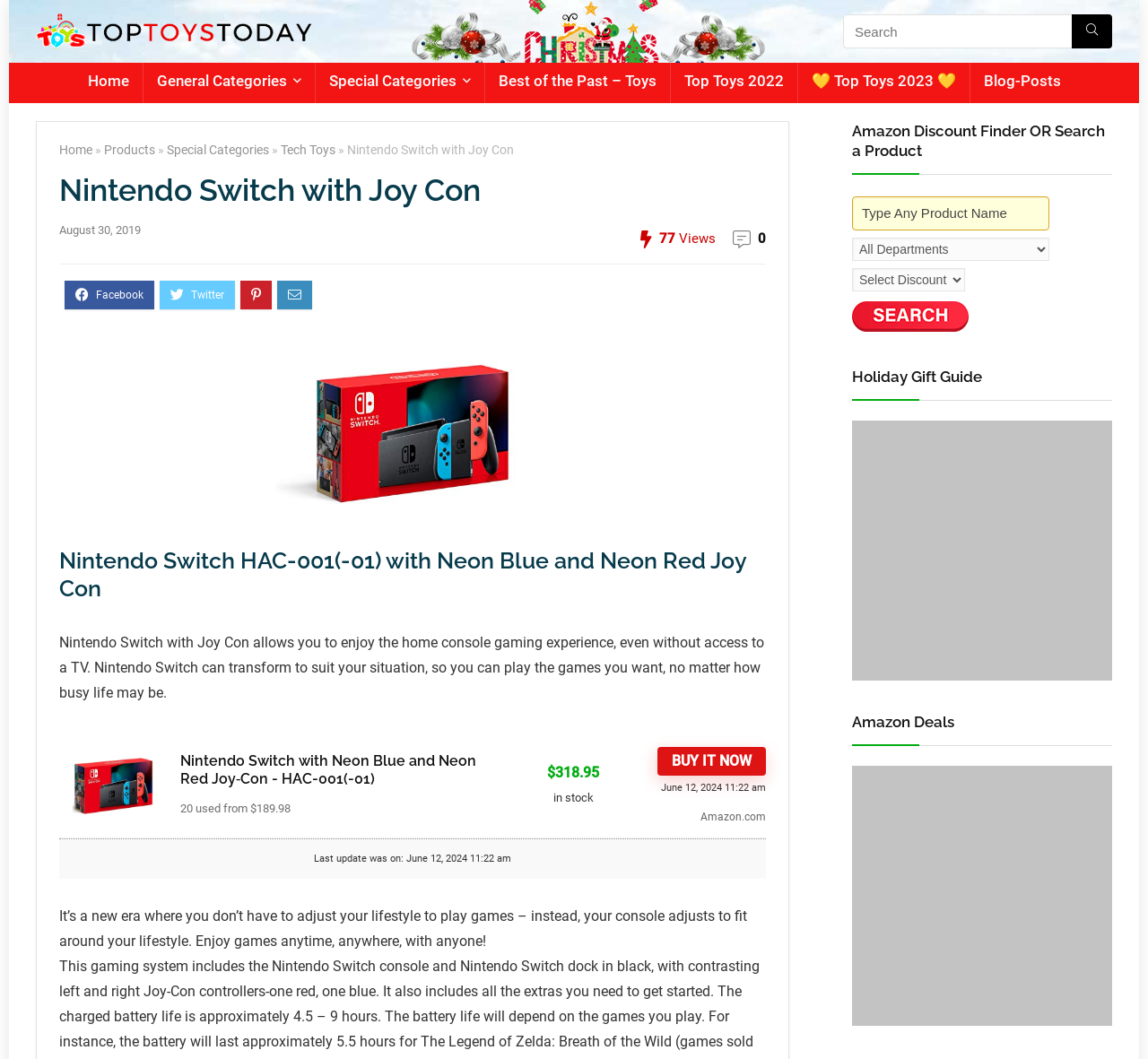Find the bounding box coordinates of the element's region that should be clicked in order to follow the given instruction: "Search for a discount". The coordinates should consist of four float numbers between 0 and 1, i.e., [left, top, right, bottom].

[0.742, 0.285, 0.844, 0.313]